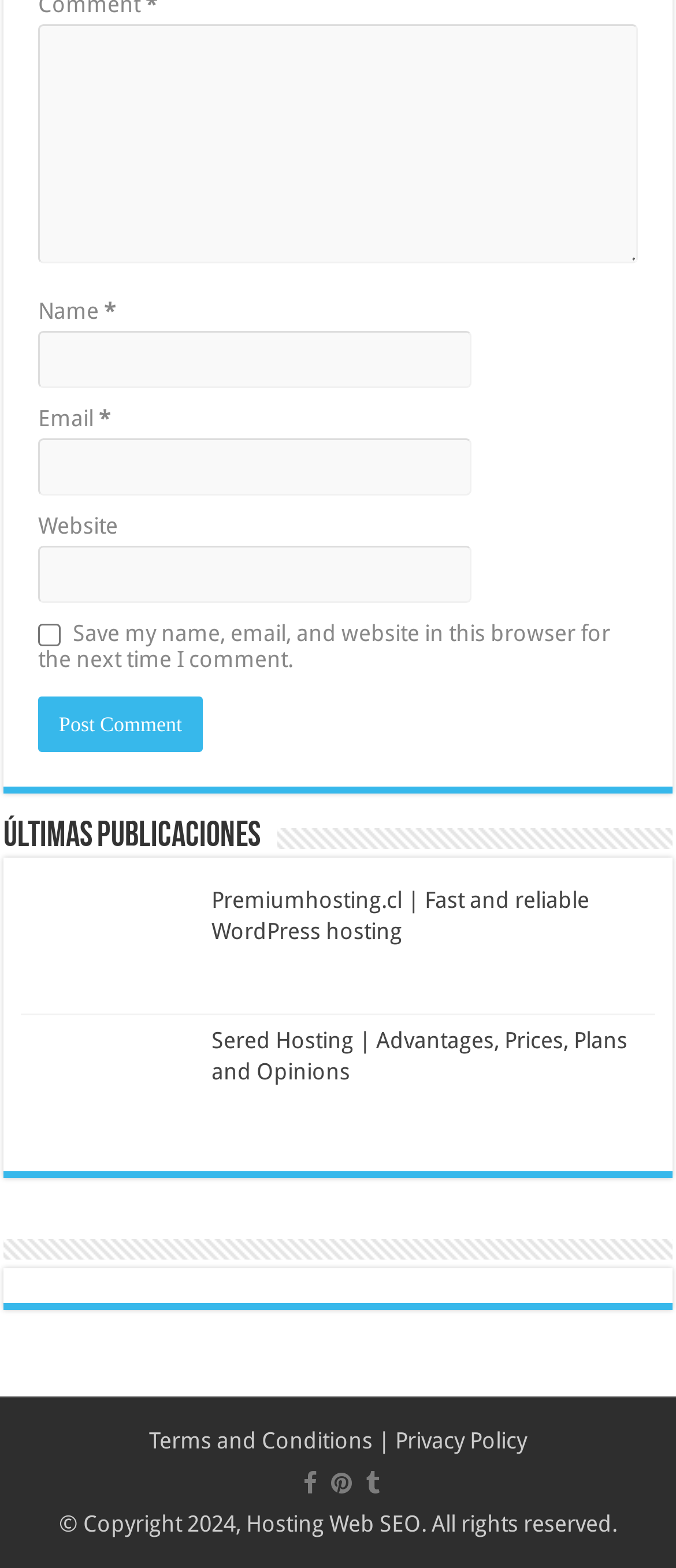Could you determine the bounding box coordinates of the clickable element to complete the instruction: "Enter your comment"? Provide the coordinates as four float numbers between 0 and 1, i.e., [left, top, right, bottom].

[0.056, 0.015, 0.944, 0.168]